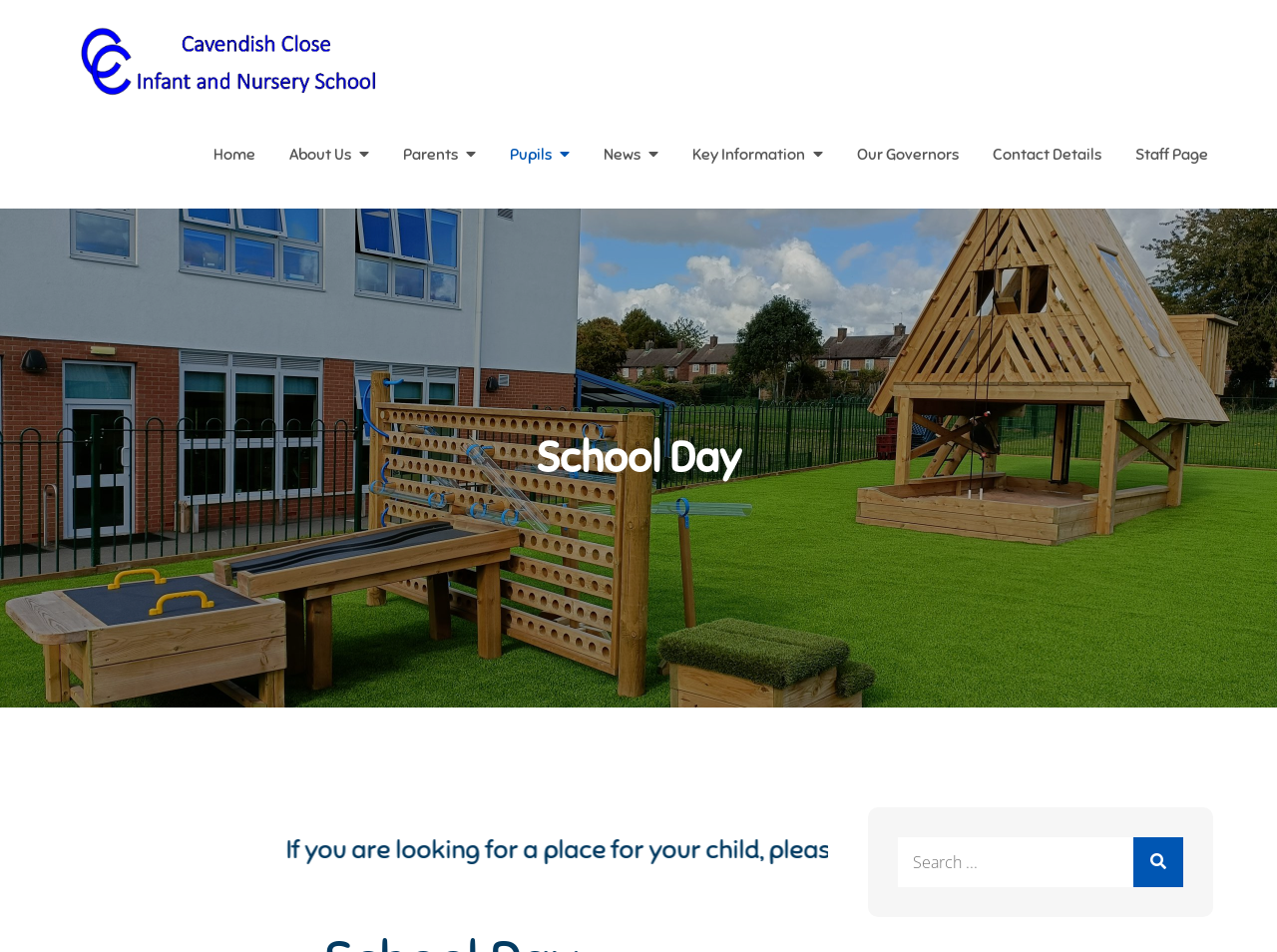Kindly determine the bounding box coordinates for the area that needs to be clicked to execute this instruction: "Click the 'Staff Page' link".

[0.889, 0.148, 0.946, 0.177]